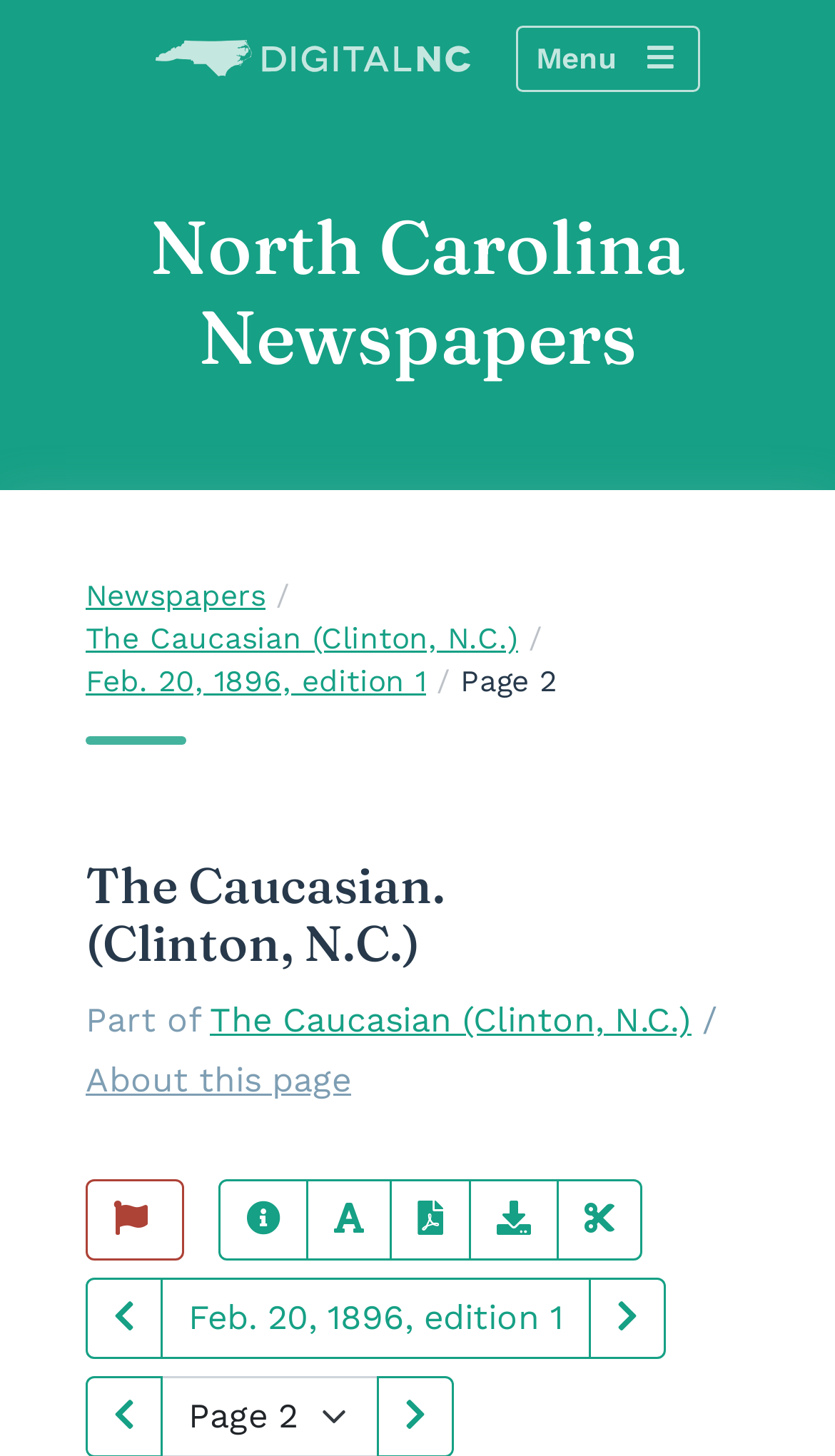What is the name of the newspaper?
Look at the screenshot and respond with one word or a short phrase.

The Caucasian